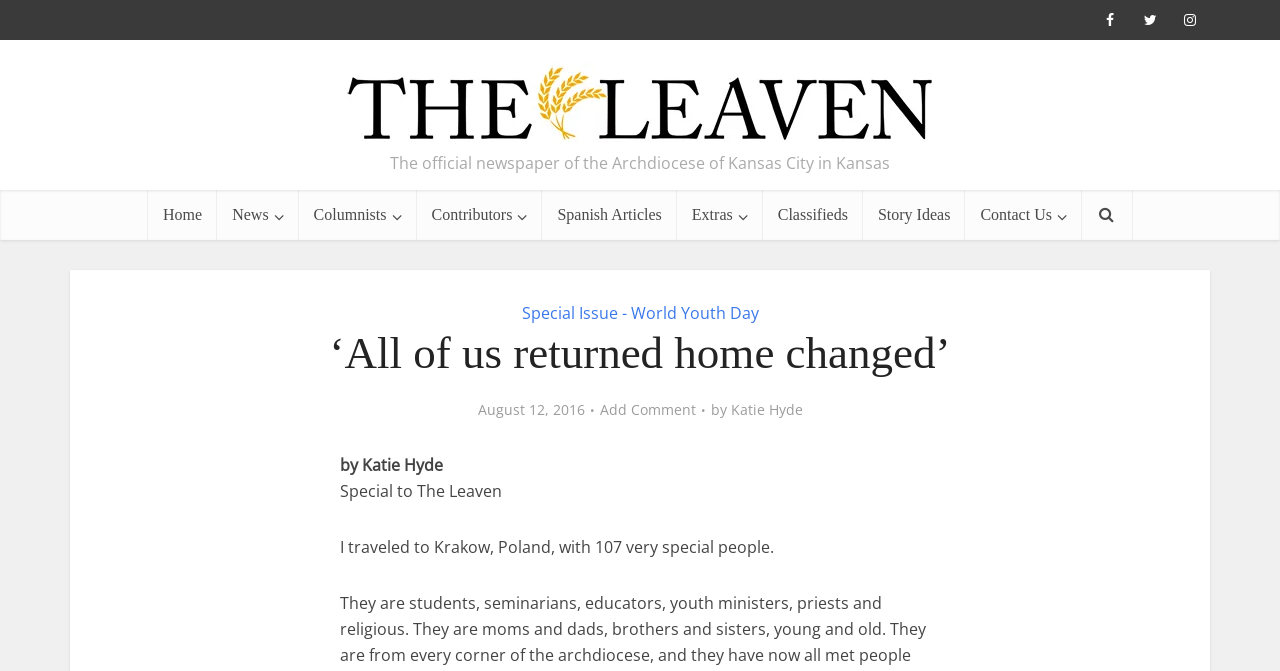Identify the bounding box coordinates for the element you need to click to achieve the following task: "View the Special Issue - World Youth Day article". The coordinates must be four float values ranging from 0 to 1, formatted as [left, top, right, bottom].

[0.407, 0.45, 0.593, 0.483]